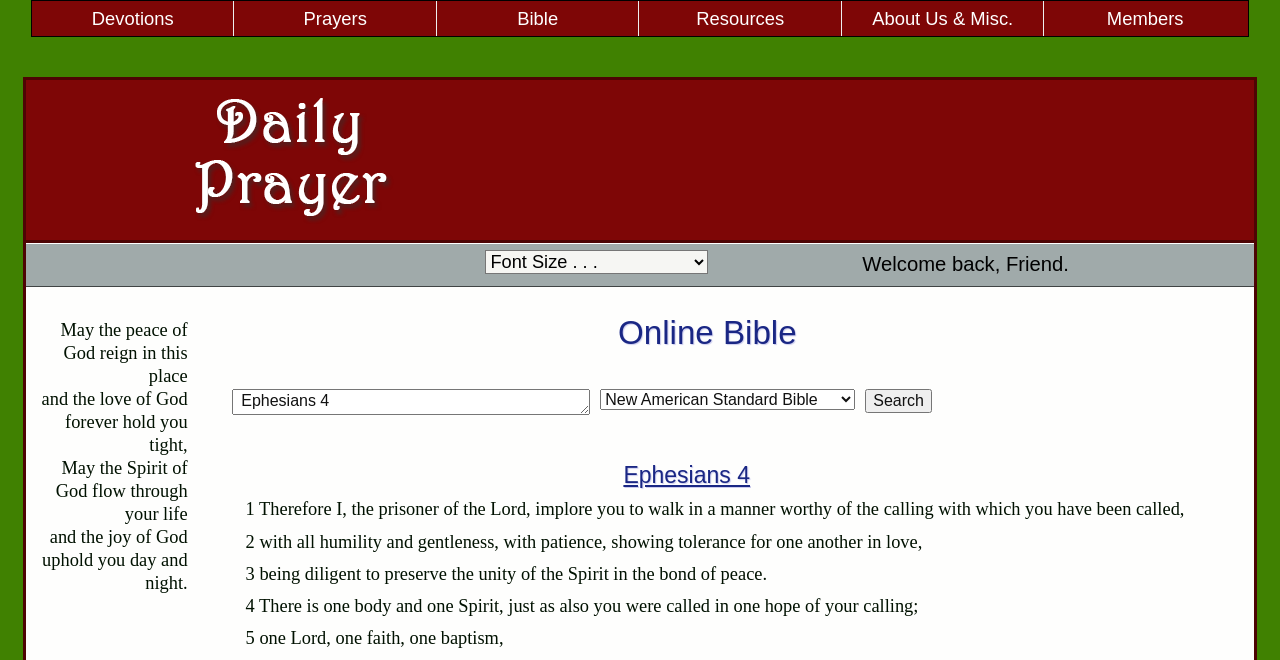Locate the coordinates of the bounding box for the clickable region that fulfills this instruction: "Click on the 'How to Automatically Block Spam Calls On Android' article".

None